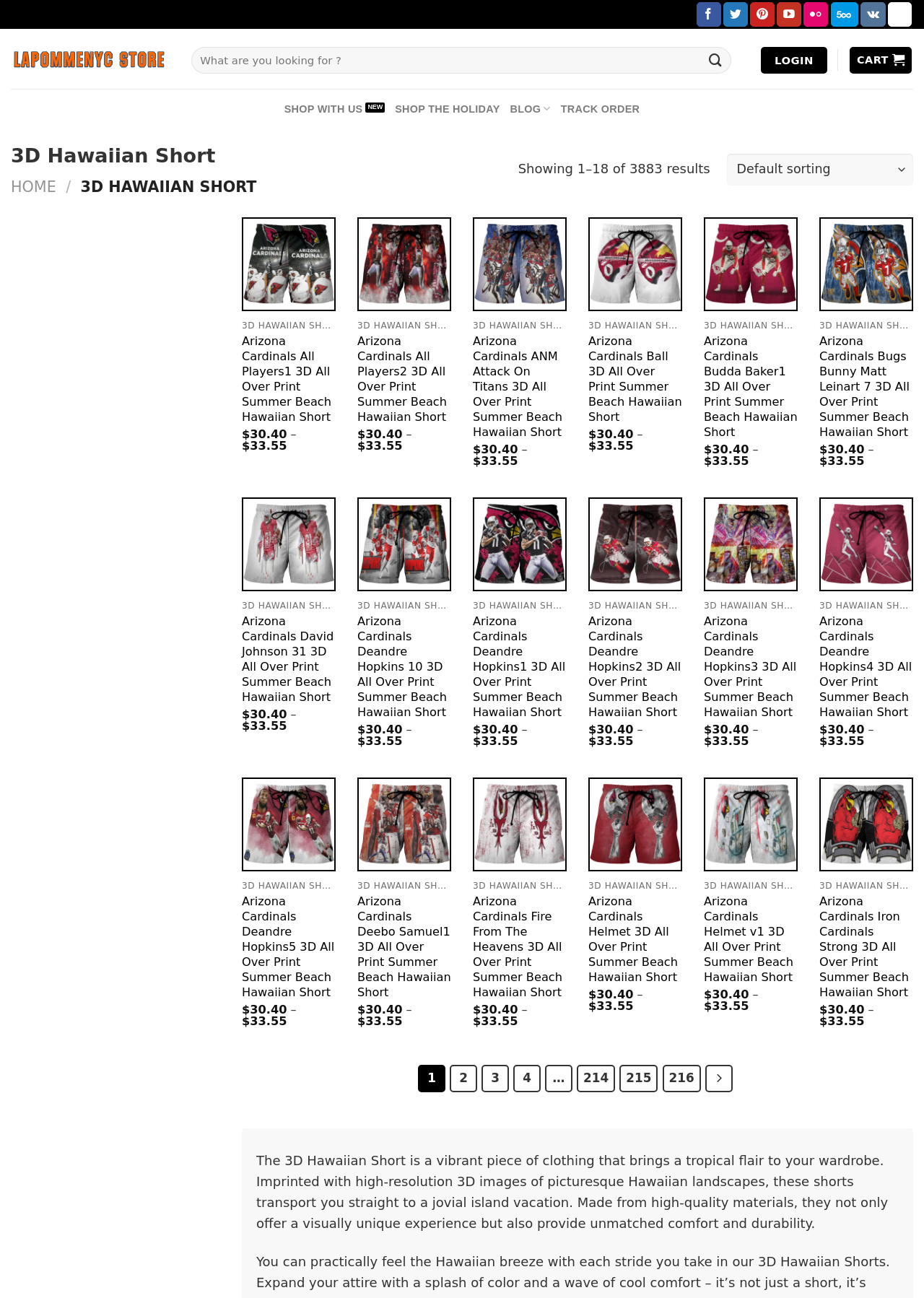What is the theme of the products?
Could you please answer the question thoroughly and with as much detail as possible?

The theme of the products can be inferred by looking at the product names and descriptions, which all relate to 3D Hawaiian Shorts.